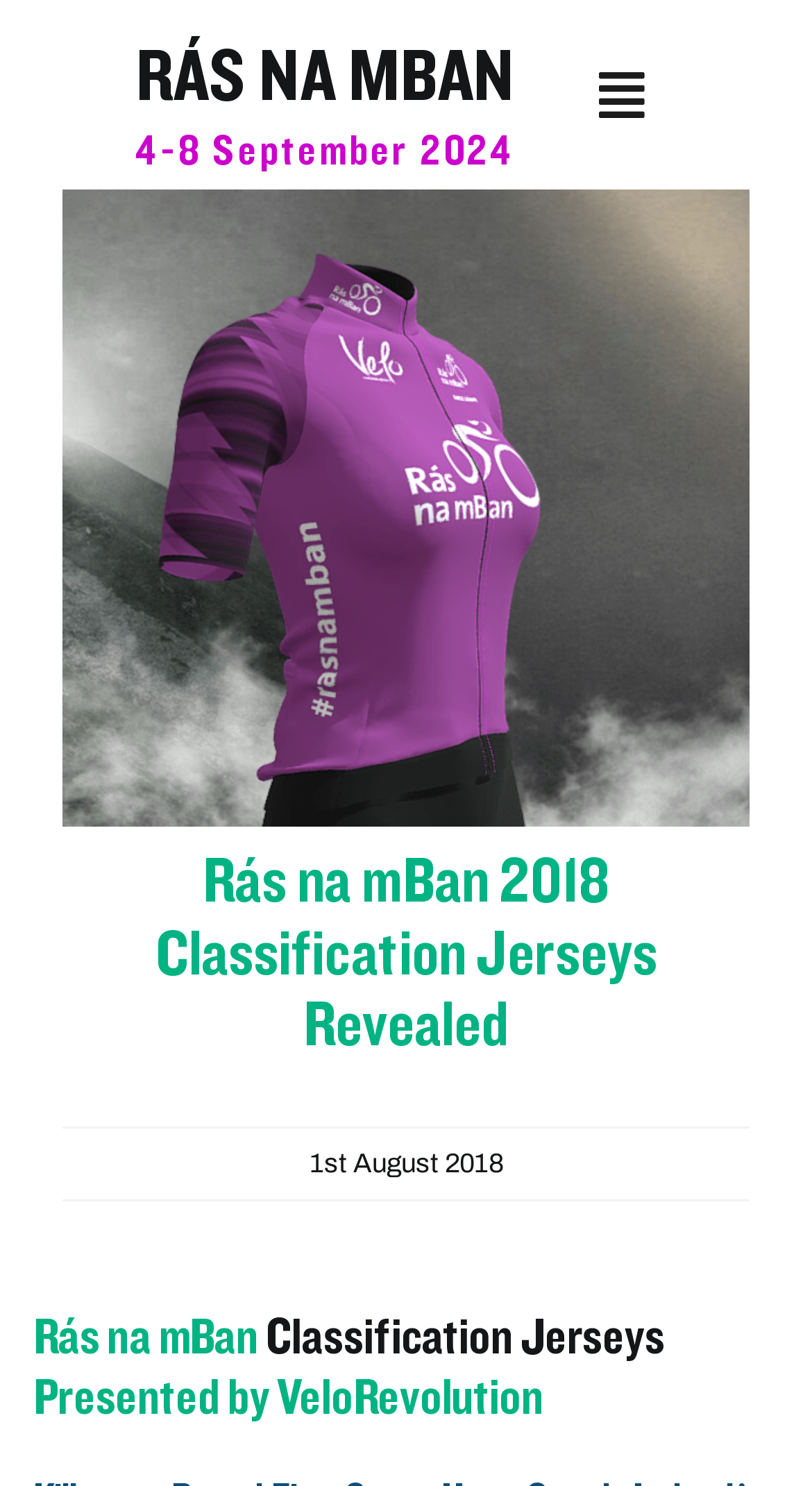Reply to the question below using a single word or brief phrase:
What is the purpose of the button with the magnifying glass icon?

Search